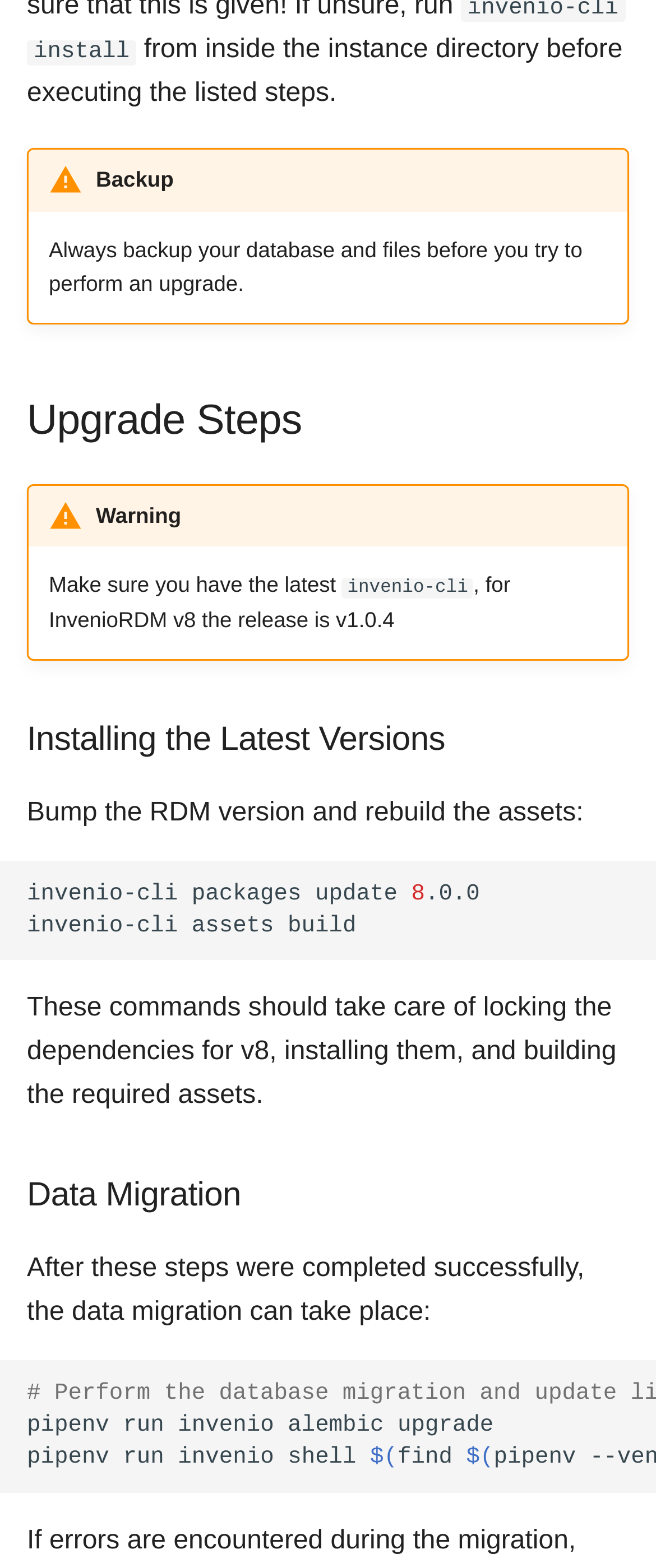Find the coordinates for the bounding box of the element with this description: "Migrate".

[0.0, 0.132, 0.621, 0.183]